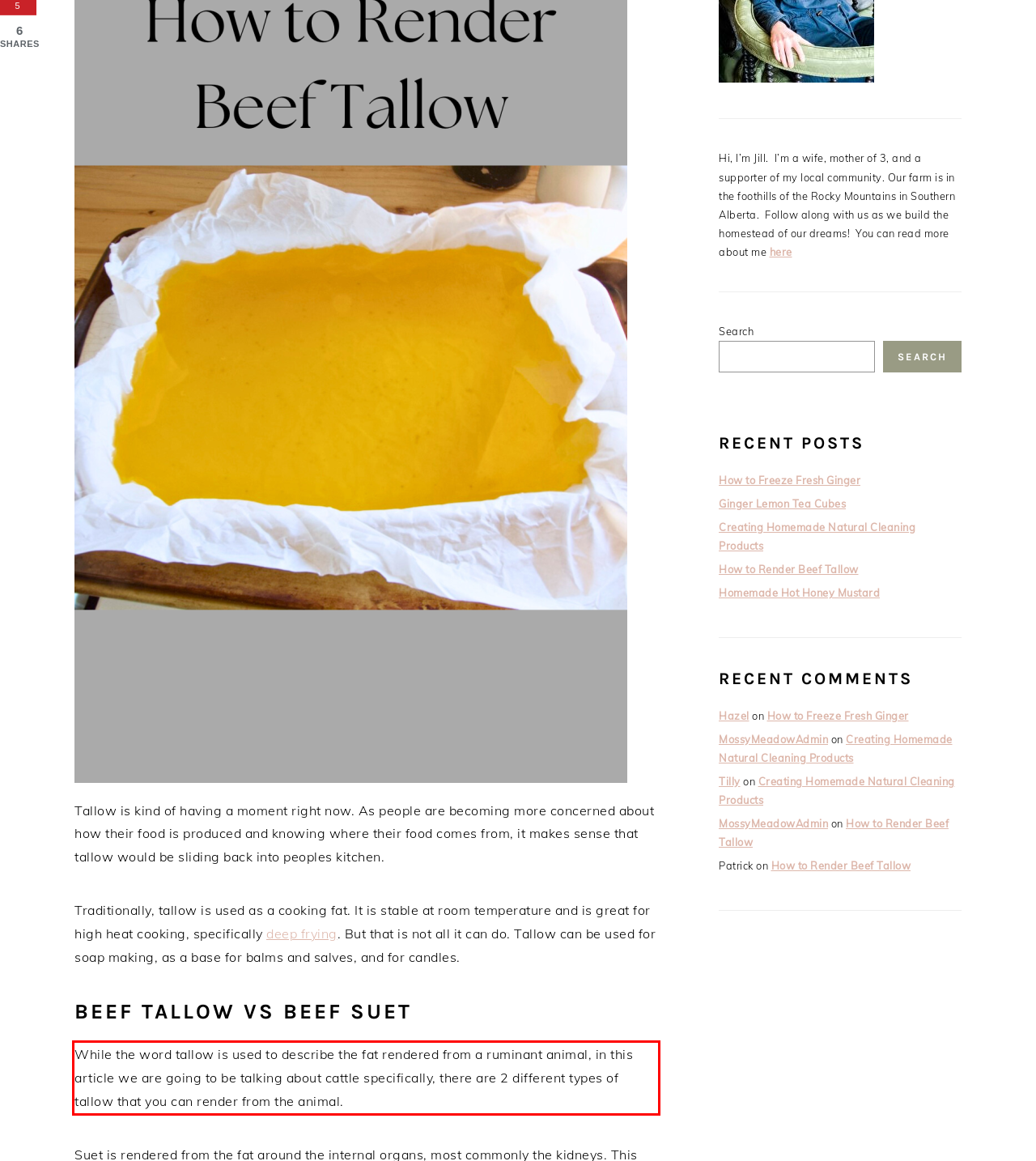You have a screenshot of a webpage, and there is a red bounding box around a UI element. Utilize OCR to extract the text within this red bounding box.

While the word tallow is used to describe the fat rendered from a ruminant animal, in this article we are going to be talking about cattle specifically, there are 2 different types of tallow that you can render from the animal.